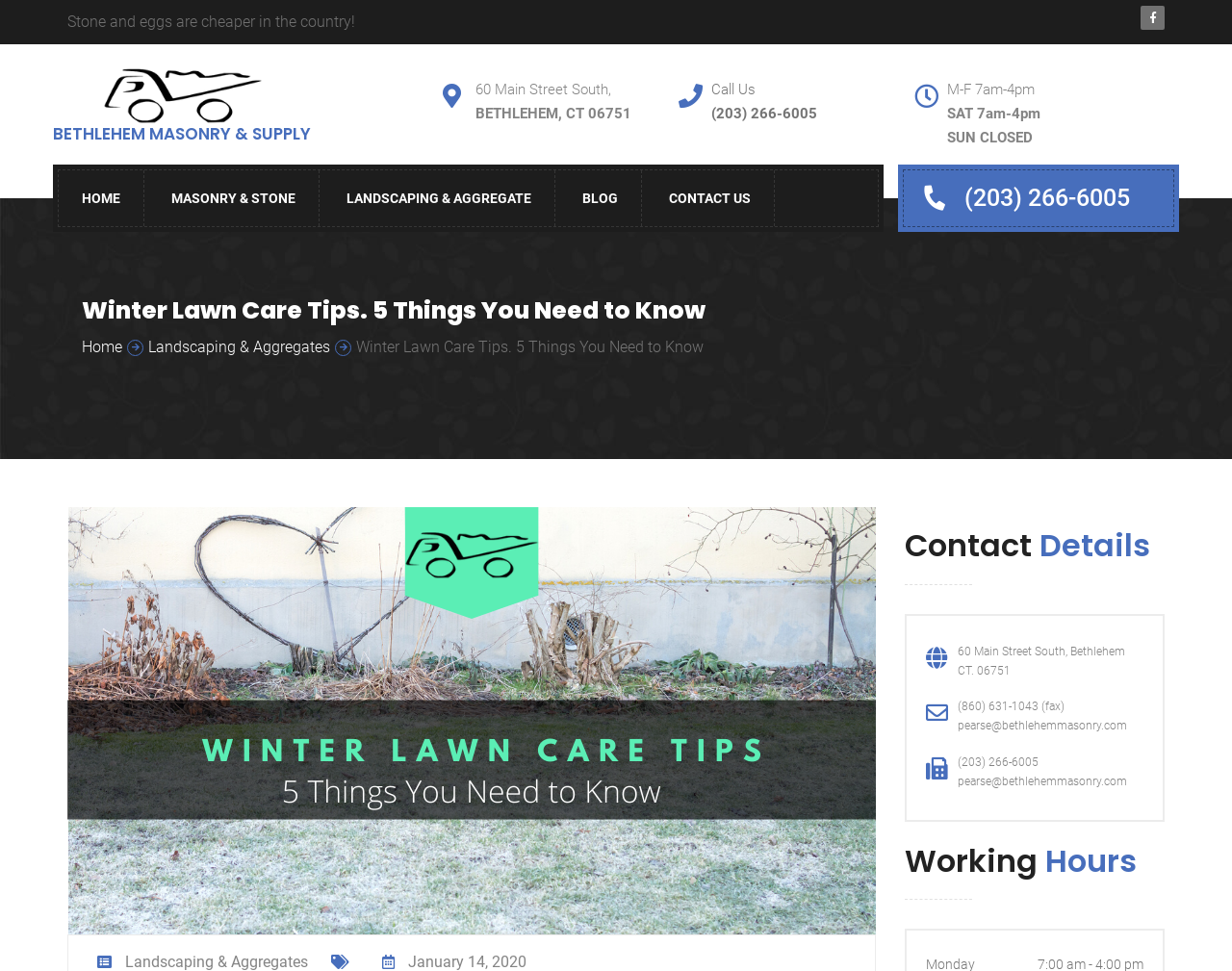Based on the image, please elaborate on the answer to the following question:
What are the working hours of the company?

The working hours of the company can be found in the bottom-right corner of the webpage, where it is written in three separate static text elements as 'M-F 7am-4pm', 'SAT 7am-4pm', and 'SUN CLOSED'.